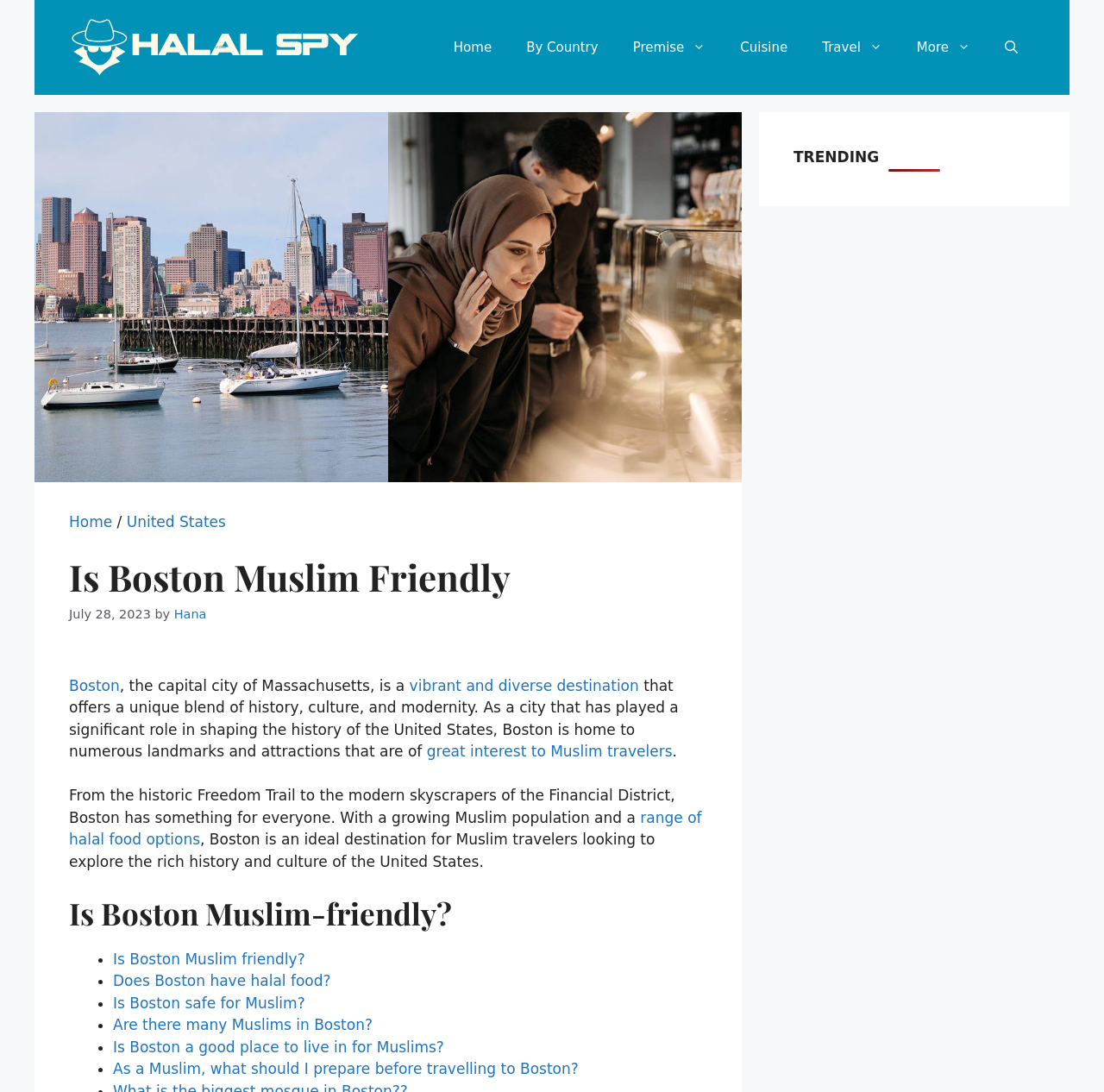What type of food options are available in Boston?
Answer the question using a single word or phrase, according to the image.

Halal food